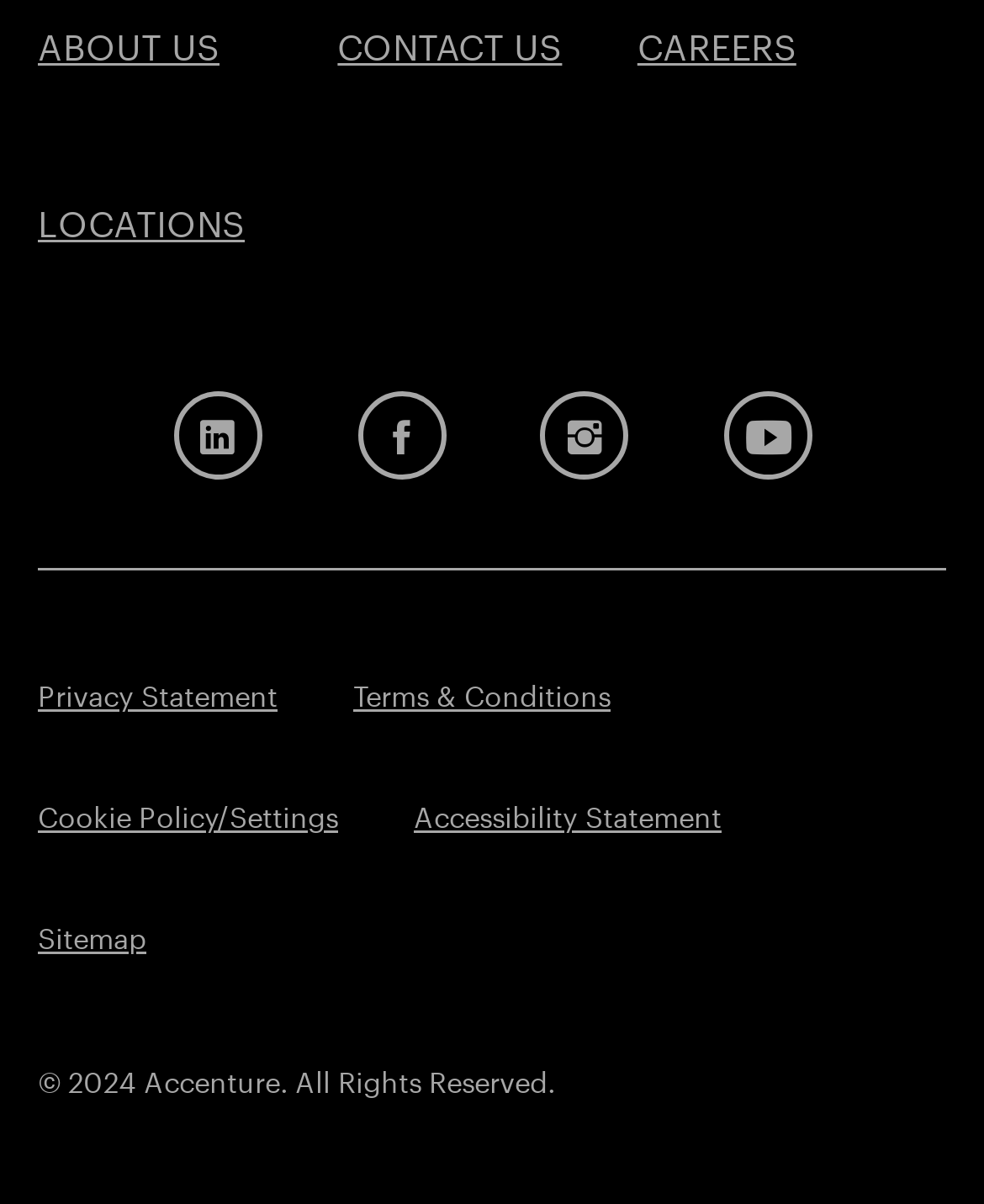What is the copyright year mentioned at the bottom of the page?
Answer the question in a detailed and comprehensive manner.

I looked at the text at the bottom of the page and found that the copyright year mentioned is 2024, which is part of the text '© 2024 Accenture. All Rights Reserved'.